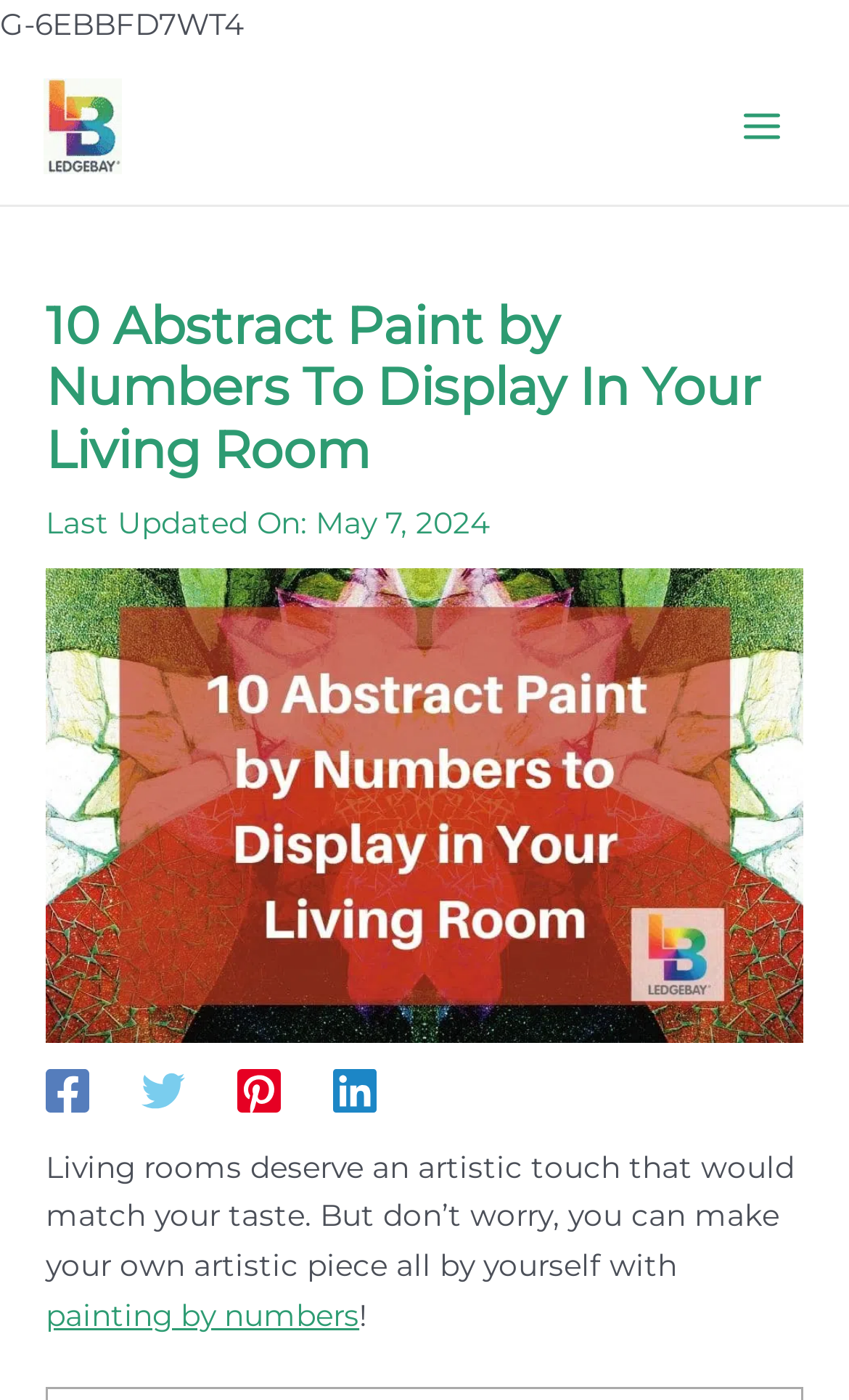Describe the webpage meticulously, covering all significant aspects.

The webpage is about the top 10 abstract paint by numbers pieces to display in a living room. At the top left, there is a logo of "Ledgebay" with a link to the website. Next to it, there is a main menu button. 

Below the logo, there is a large heading that reads "10 Abstract Paint by Numbers To Display In Your Living Room". Underneath the heading, there is a text "Last Updated On: May 7, 2024". 

To the right of the heading, there is a large image related to abstract paint by numbers. Below the image, there are four social media links, namely Facebook, Twitter, Pinterest, and Linkedin, each with its corresponding icon.

The main content of the webpage starts with a paragraph of text that discusses the importance of artistic touch in living rooms and how one can create their own artistic piece using paint by numbers. The text also contains a link to "painting by numbers".